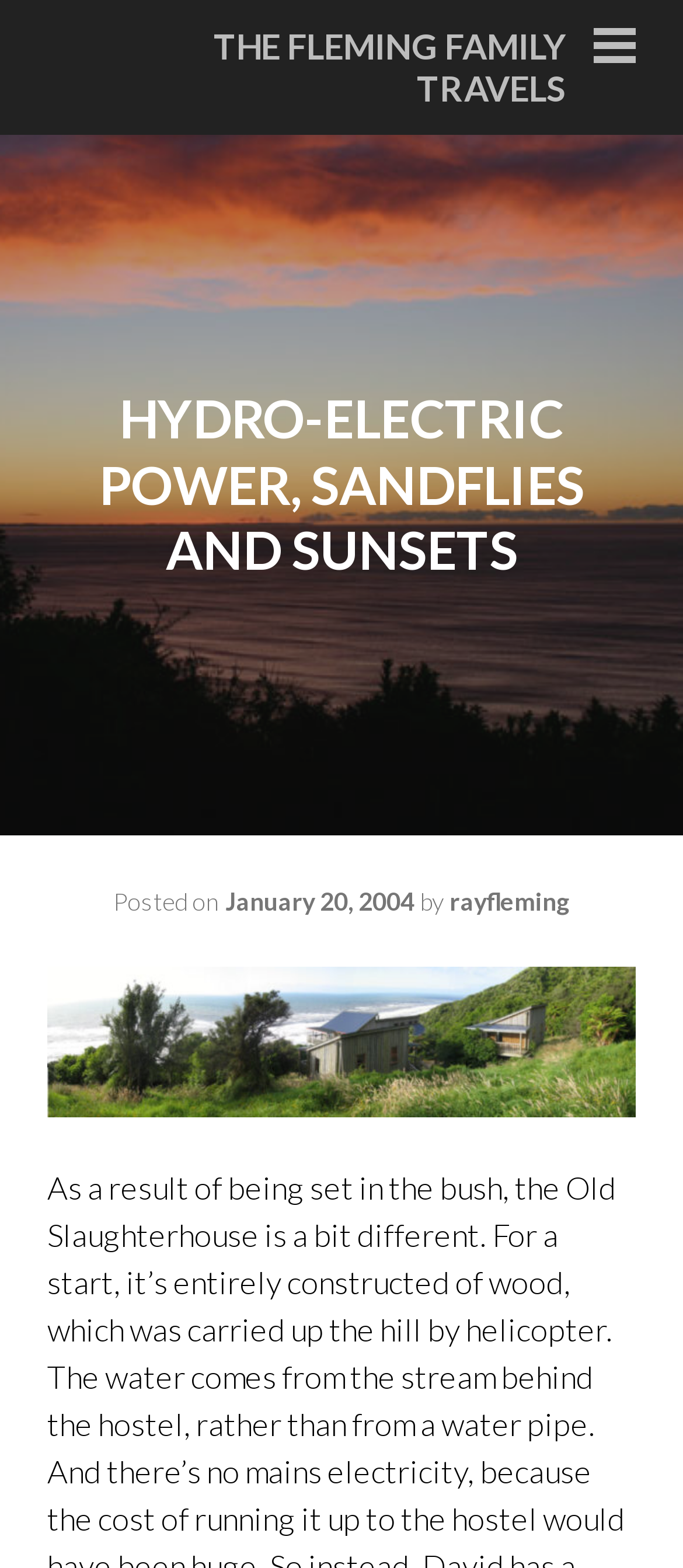Using the information in the image, give a comprehensive answer to the question: 
What is the date of the post?

I found the link element with the text 'January 20, 2004' at coordinates [0.329, 0.565, 0.606, 0.584], which is likely the date of the post.